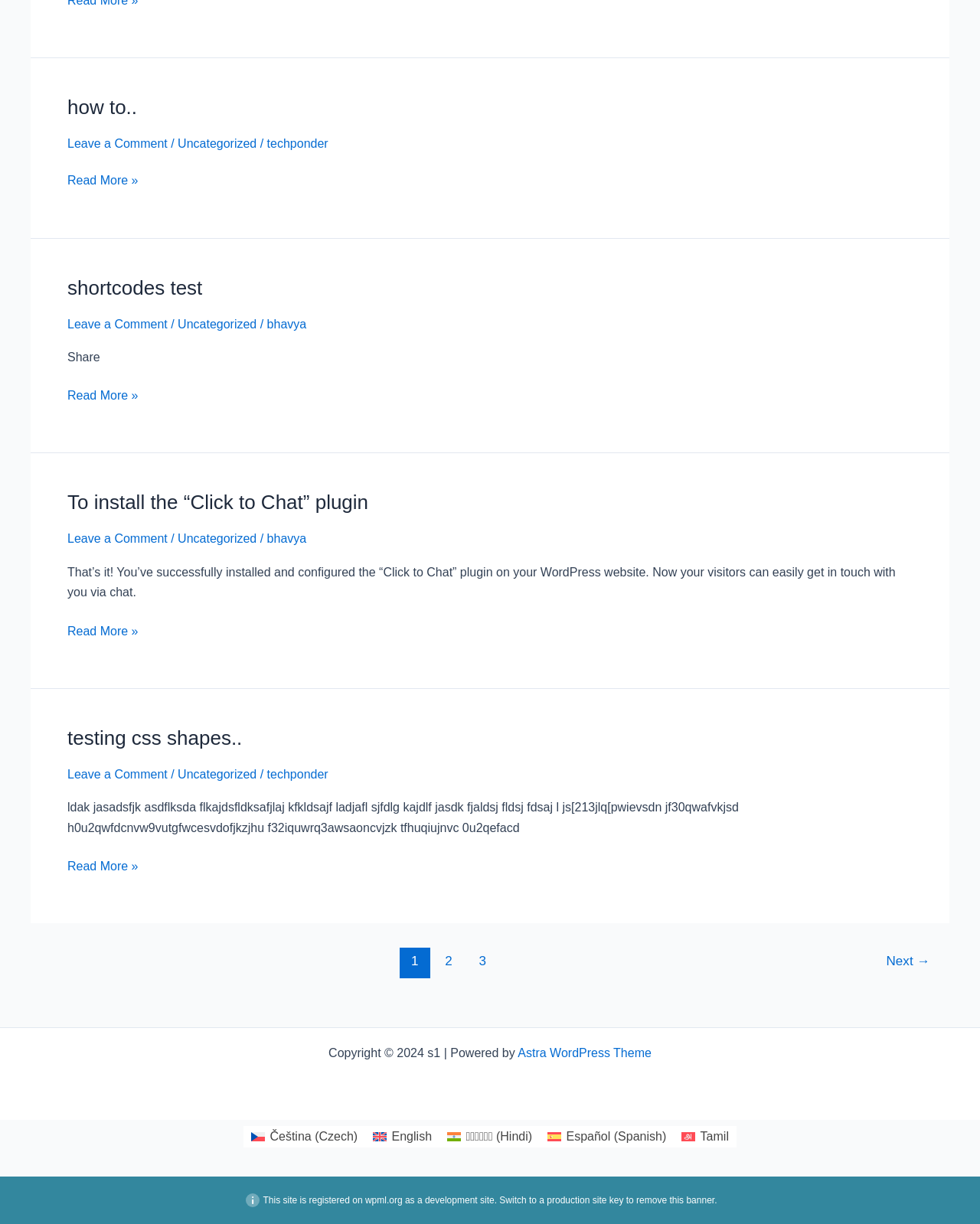Find the bounding box coordinates of the clickable element required to execute the following instruction: "Leave a comment on the 'shortcodes test' article". Provide the coordinates as four float numbers between 0 and 1, i.e., [left, top, right, bottom].

[0.069, 0.259, 0.171, 0.27]